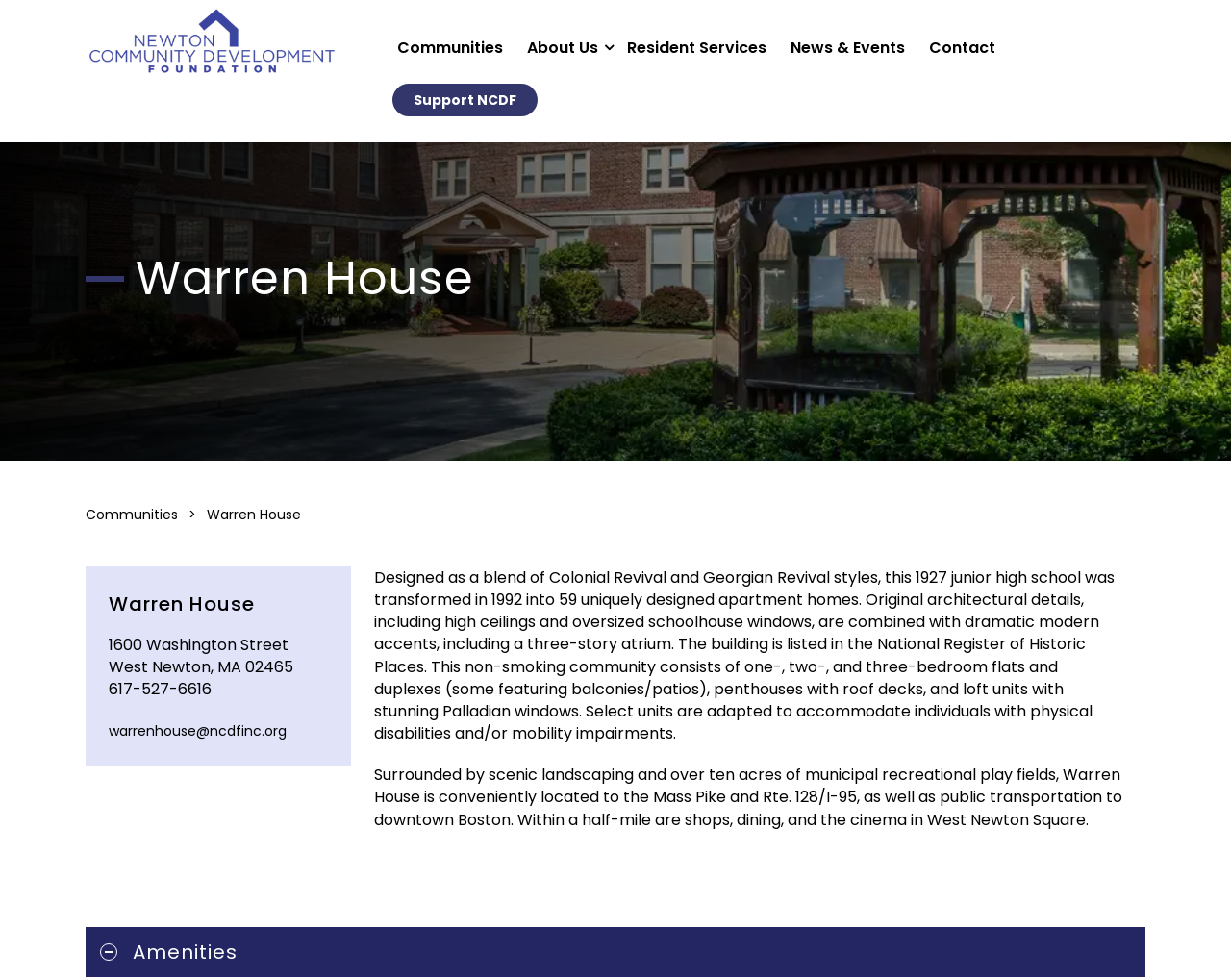Kindly determine the bounding box coordinates for the area that needs to be clicked to execute this instruction: "Contact NCDF".

[0.751, 0.032, 0.812, 0.093]